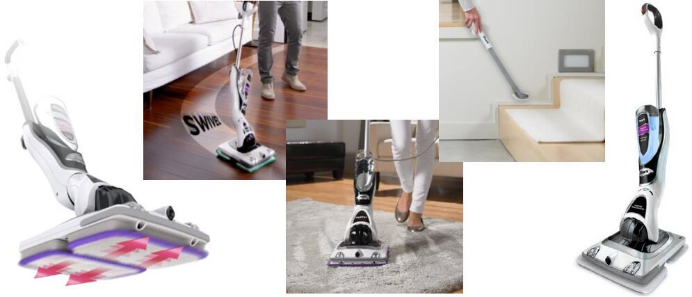What is the benefit of the hand-held mode?
Look at the image and answer the question using a single word or phrase.

For reaching corners and edges